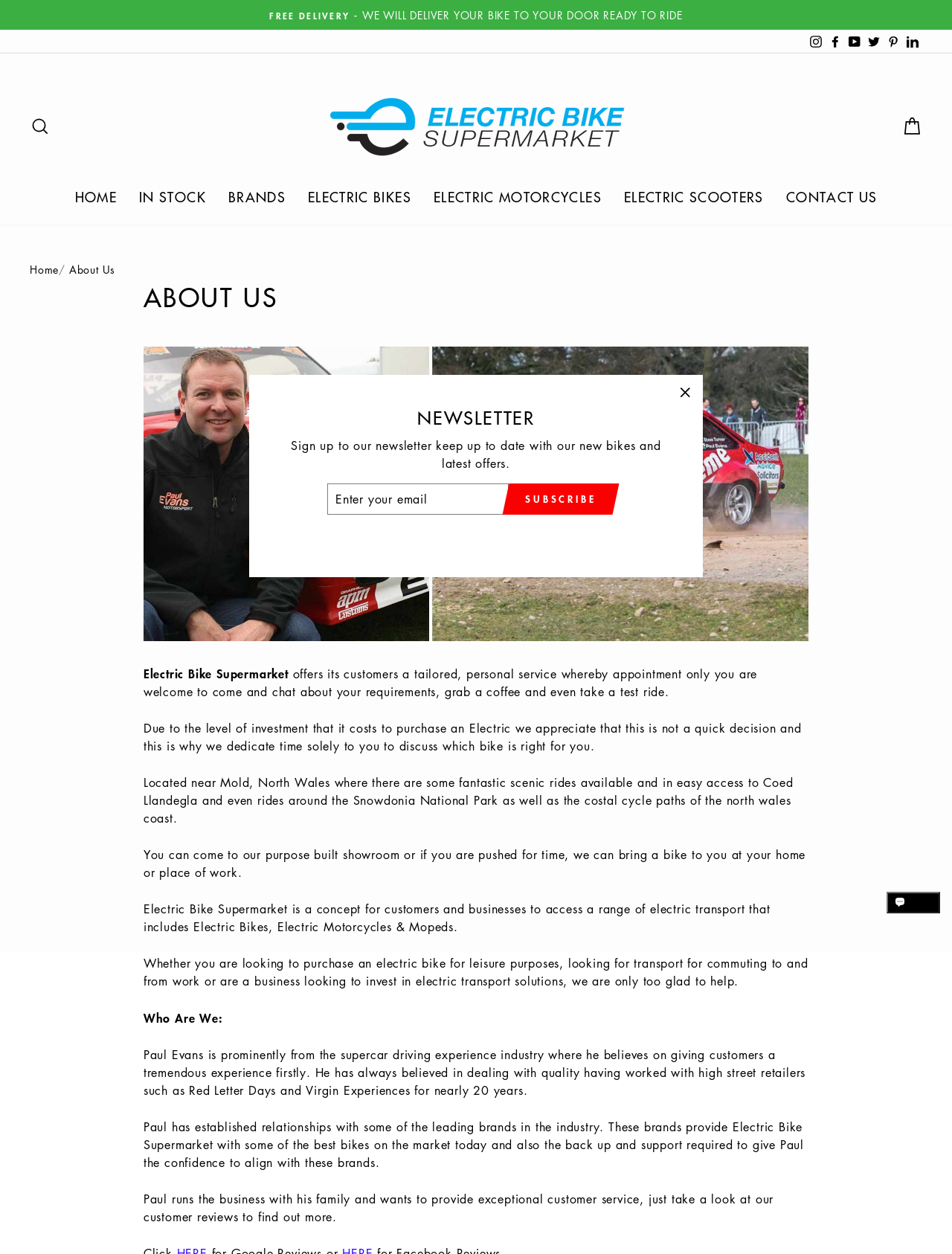Please identify the bounding box coordinates of the clickable area that will fulfill the following instruction: "Click the 'CART' link". The coordinates should be in the format of four float numbers between 0 and 1, i.e., [left, top, right, bottom].

[0.938, 0.088, 0.978, 0.114]